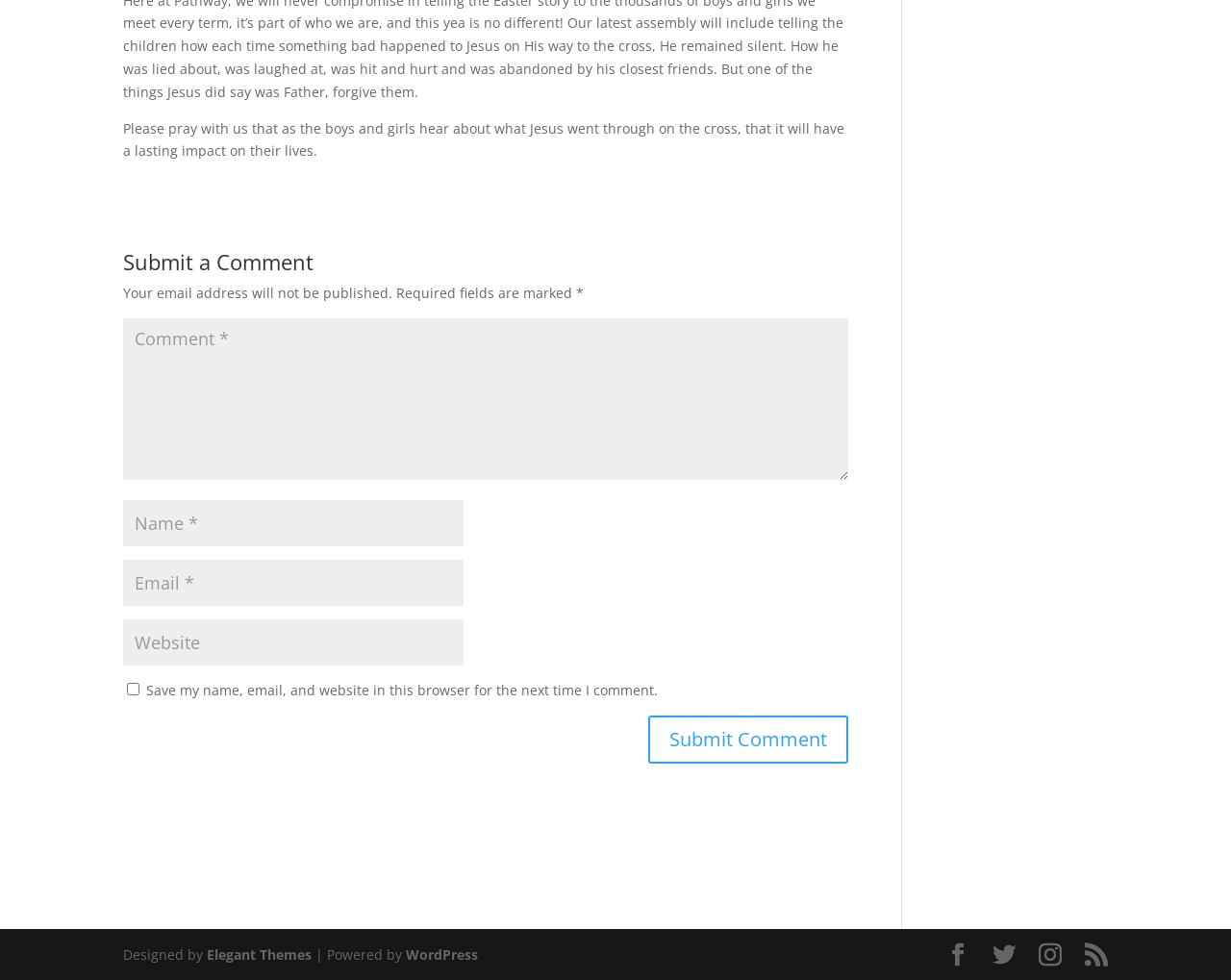Please find the bounding box coordinates in the format (top-left x, top-left y, bottom-right x, bottom-right y) for the given element description. Ensure the coordinates are floating point numbers between 0 and 1. Description: Twitter

[0.806, 0.962, 0.825, 0.987]